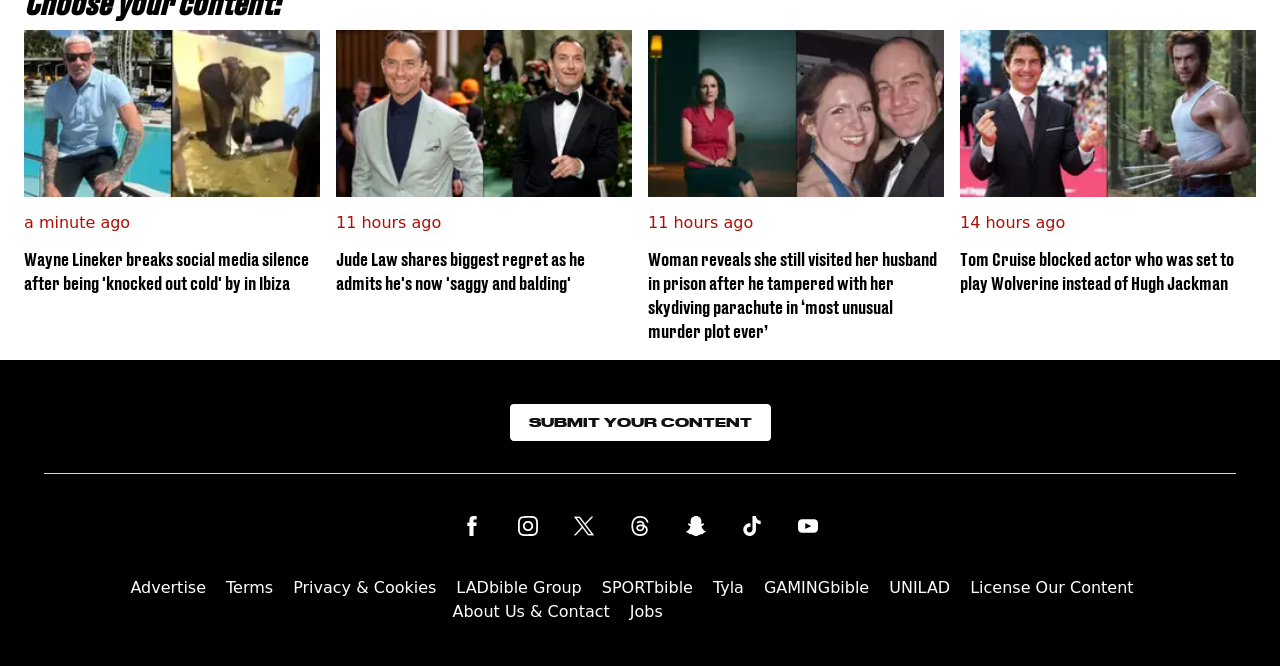Please determine the bounding box coordinates of the element to click on in order to accomplish the following task: "Check the terms". Ensure the coordinates are four float numbers ranging from 0 to 1, i.e., [left, top, right, bottom].

[0.177, 0.849, 0.213, 0.914]